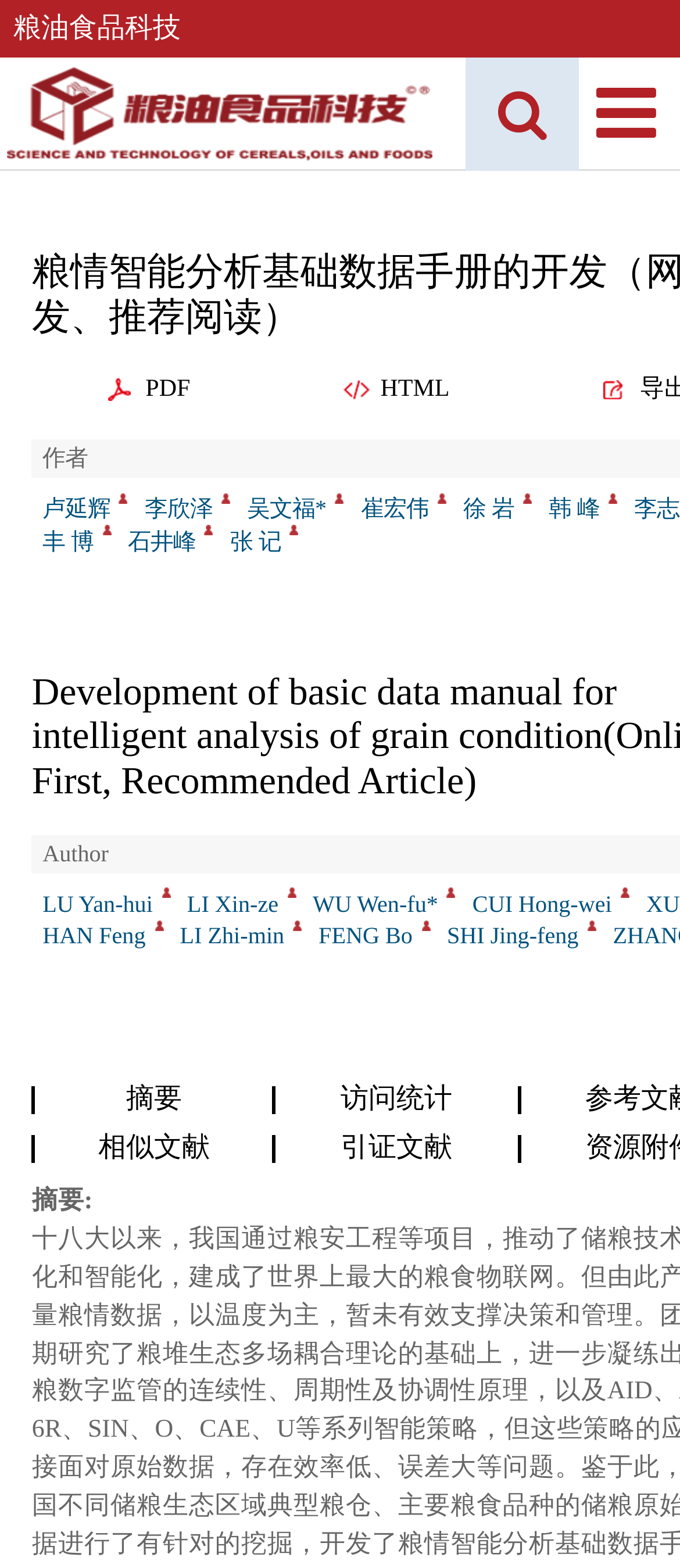Please mark the bounding box coordinates of the area that should be clicked to carry out the instruction: "view citation literature".

[0.501, 0.722, 0.665, 0.741]